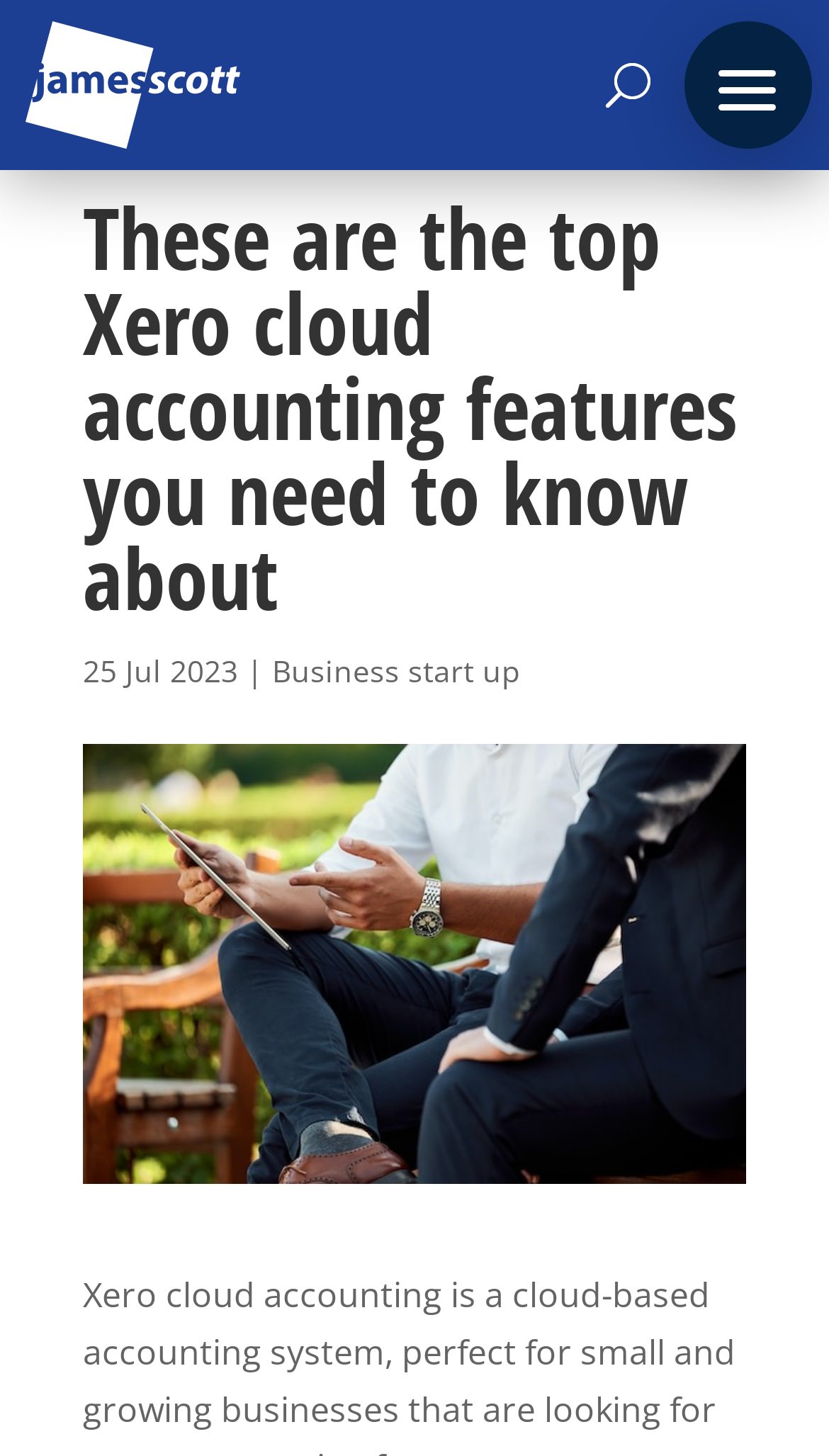Refer to the image and provide an in-depth answer to the question: 
What is the phone number of James Scott (Accounting) LLP?

I found the phone number by looking at the link element with the text '0161 653 2274' which is located near the top of the webpage, below the menu button and the James Scott (Accounting) LLP logo.